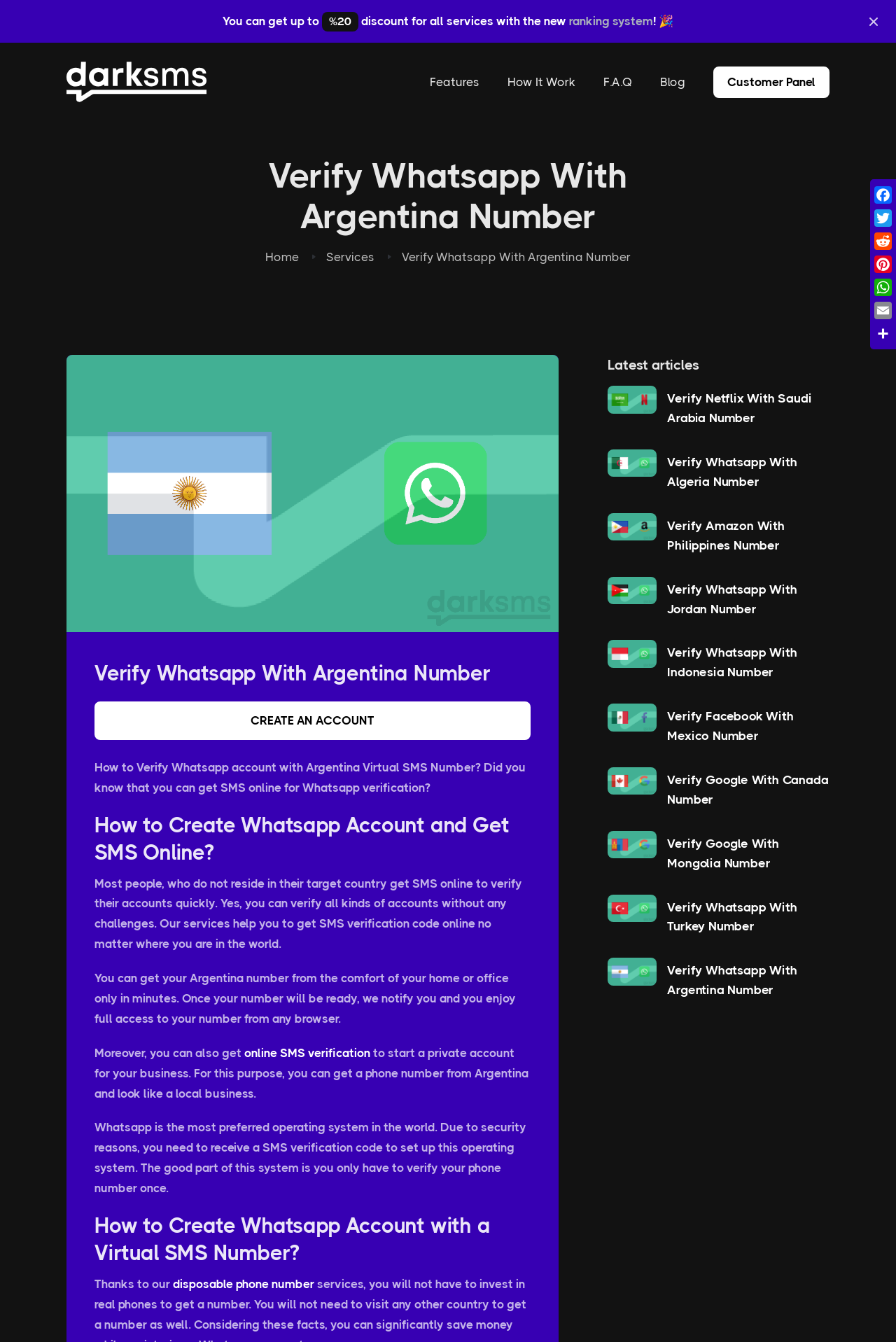Determine the bounding box coordinates of the clickable area required to perform the following instruction: "View the 'Latest articles'". The coordinates should be represented as four float numbers between 0 and 1: [left, top, right, bottom].

[0.678, 0.265, 0.926, 0.28]